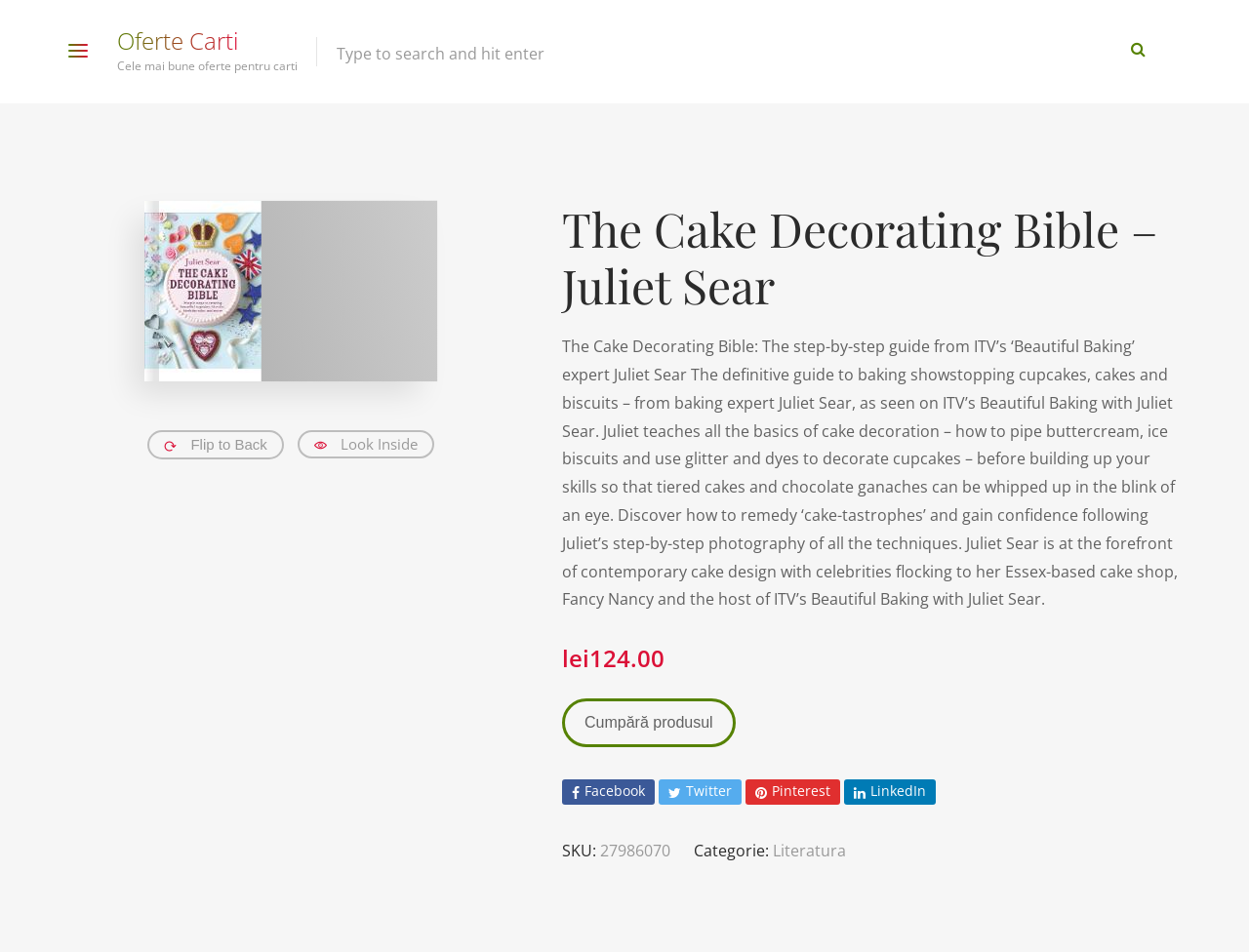Can you identify the bounding box coordinates of the clickable region needed to carry out this instruction: 'Search for a book'? The coordinates should be four float numbers within the range of 0 to 1, stated as [left, top, right, bottom].

[0.27, 0.031, 0.93, 0.077]